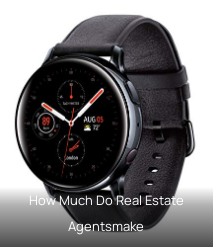Offer a detailed narrative of the image.

The image showcases a sleek, modern smartwatch with a round display, featuring various health and fitness metrics prominently displayed on the screen, including the date, weather information, and heart rate. The watch is styled with a black band, adding to its contemporary look. Below the image, there is a caption that reads, "How Much Do Real Estate Agents Make," suggesting a connection between the wearer's fitness tracking and the topic of real estate agent earnings, possibly referencing a related discussion or article linked to the watch's functionalities. This combination of technology and relevant content highlights the intersection of personal health management and professional inquiries.